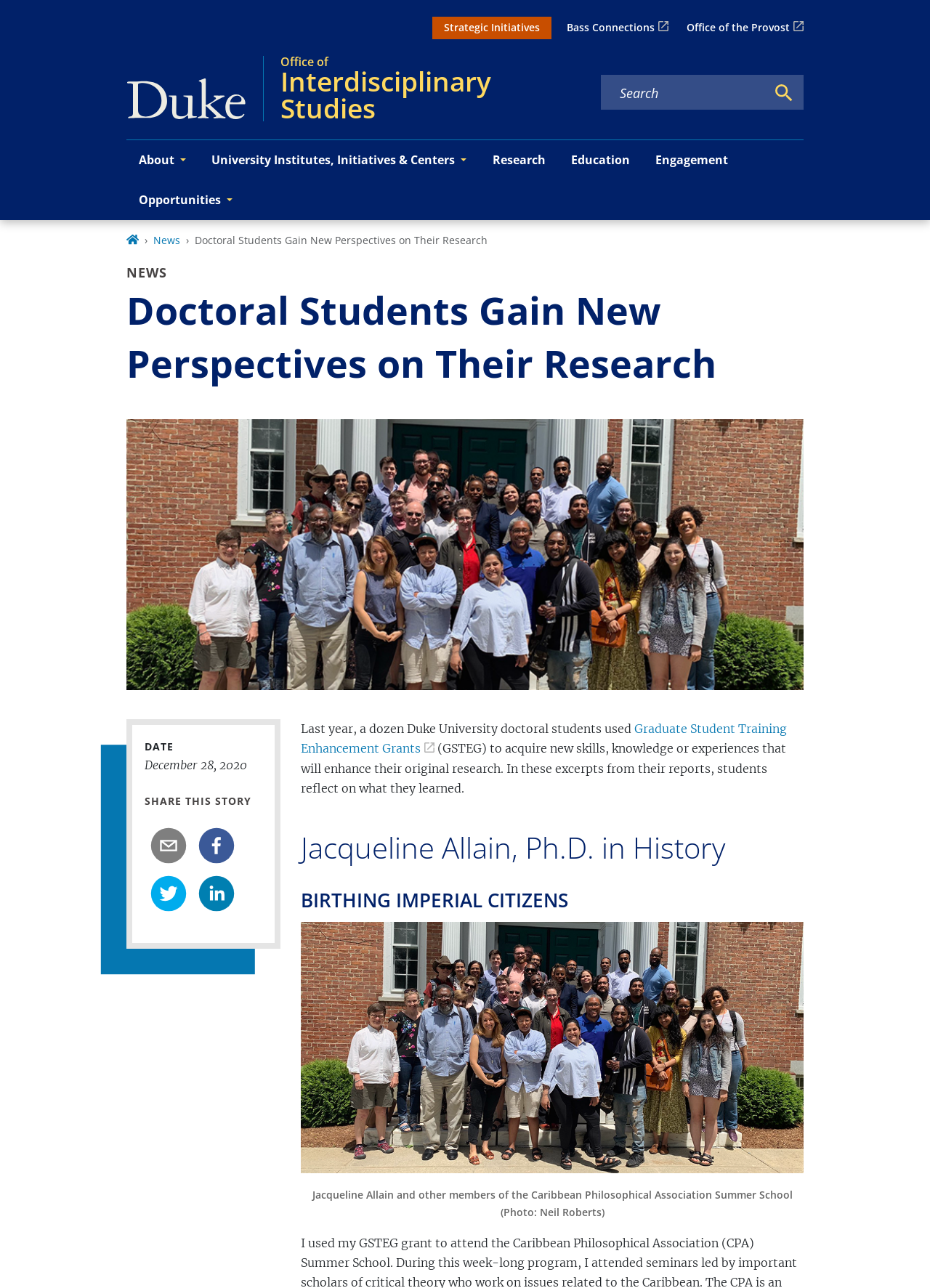How many navigation menus are there?
Answer the question with a single word or phrase, referring to the image.

3